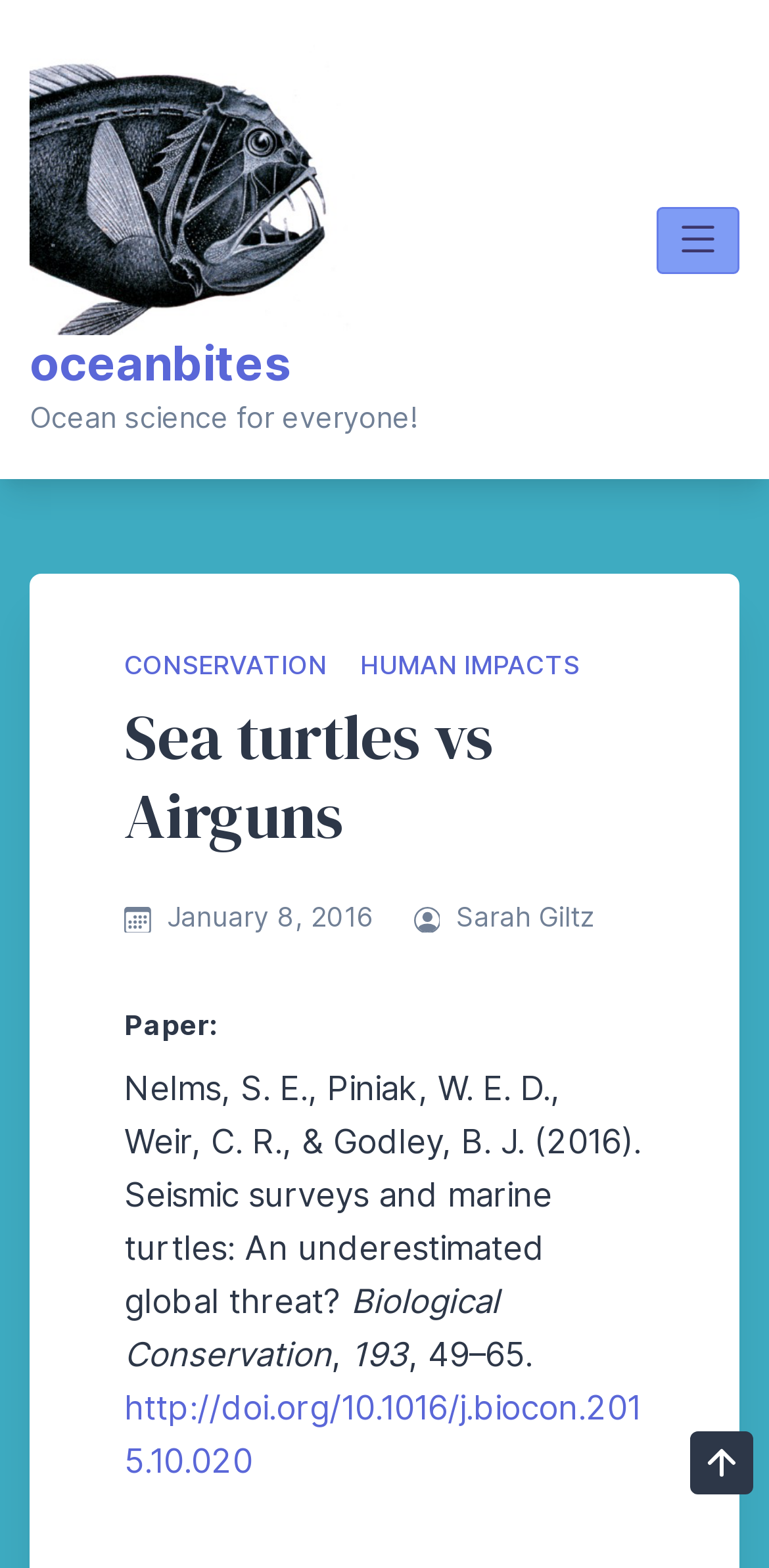Articulate a detailed summary of the webpage's content and design.

The webpage is about the impact of seismic surveys on sea turtles, with a focus on protecting them from the disturbance. At the top left of the page, there is a logo and a link to "oceanbites" with an accompanying image. Next to it is a static text "Ocean science for everyone!".

On the top right, there is a button with a hamburger icon, which expands to reveal a menu with links to "CONSERVATION" and "HUMAN IMPACTS". Below this menu, there is a header section with a title "Sea turtles vs Airguns" and a publication date "January 8, 2016". The title is accompanied by two small images on either side.

The main content of the page is a summary of a research paper, with a heading "Paper:" and a citation "Nelms, S. E., Piniak, W. E. D., Weir, C. R., & Godley, B. J. (2016). Seismic surveys and marine turtles: An underestimated global threat?" in the journal "Biological Conservation" with a volume number "193" and page numbers "49–65.". There is also a link to the paper's DOI.

At the bottom right of the page, there is a "Go to Top" button with an accompanying image.